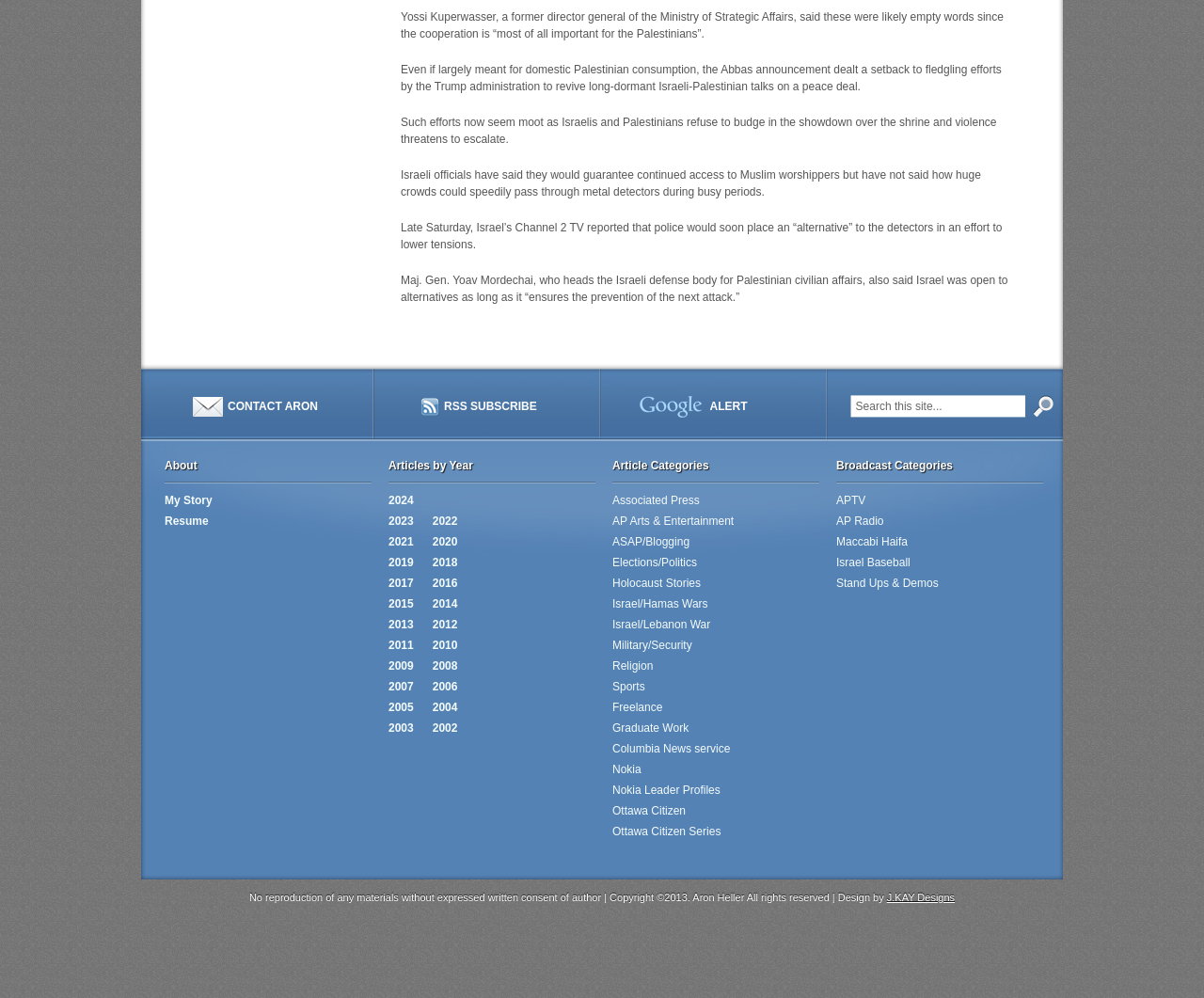Please look at the image and answer the question with a detailed explanation: What is the topic of the article?

Based on the text content of the webpage, it appears to be discussing the conflict between Israel and Palestine, specifically the issue of metal detectors at a shrine and its implications on the peace talks.